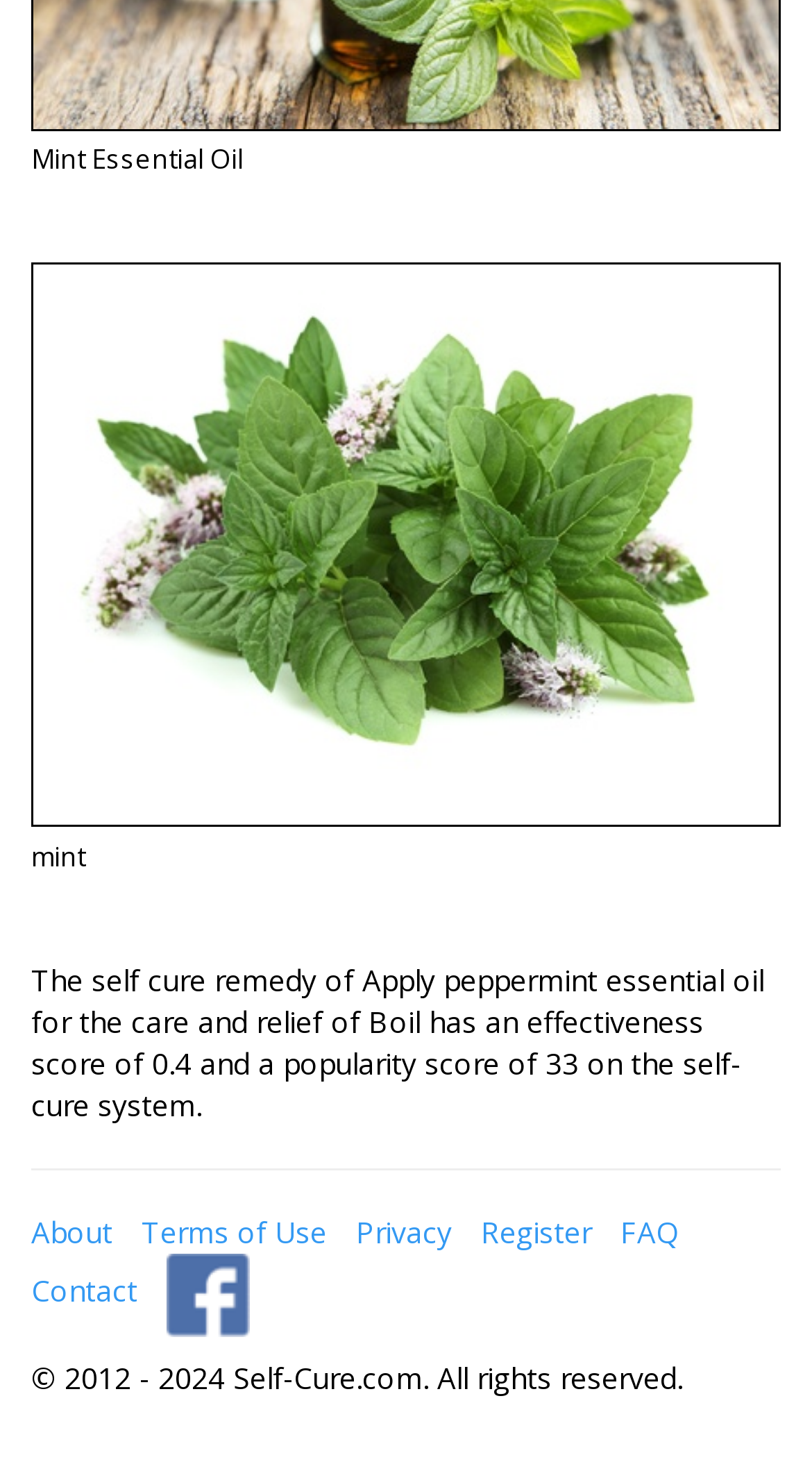Bounding box coordinates are specified in the format (top-left x, top-left y, bottom-right x, bottom-right y). All values are floating point numbers bounded between 0 and 1. Please provide the bounding box coordinate of the region this sentence describes: Terms of Use

[0.174, 0.829, 0.403, 0.856]